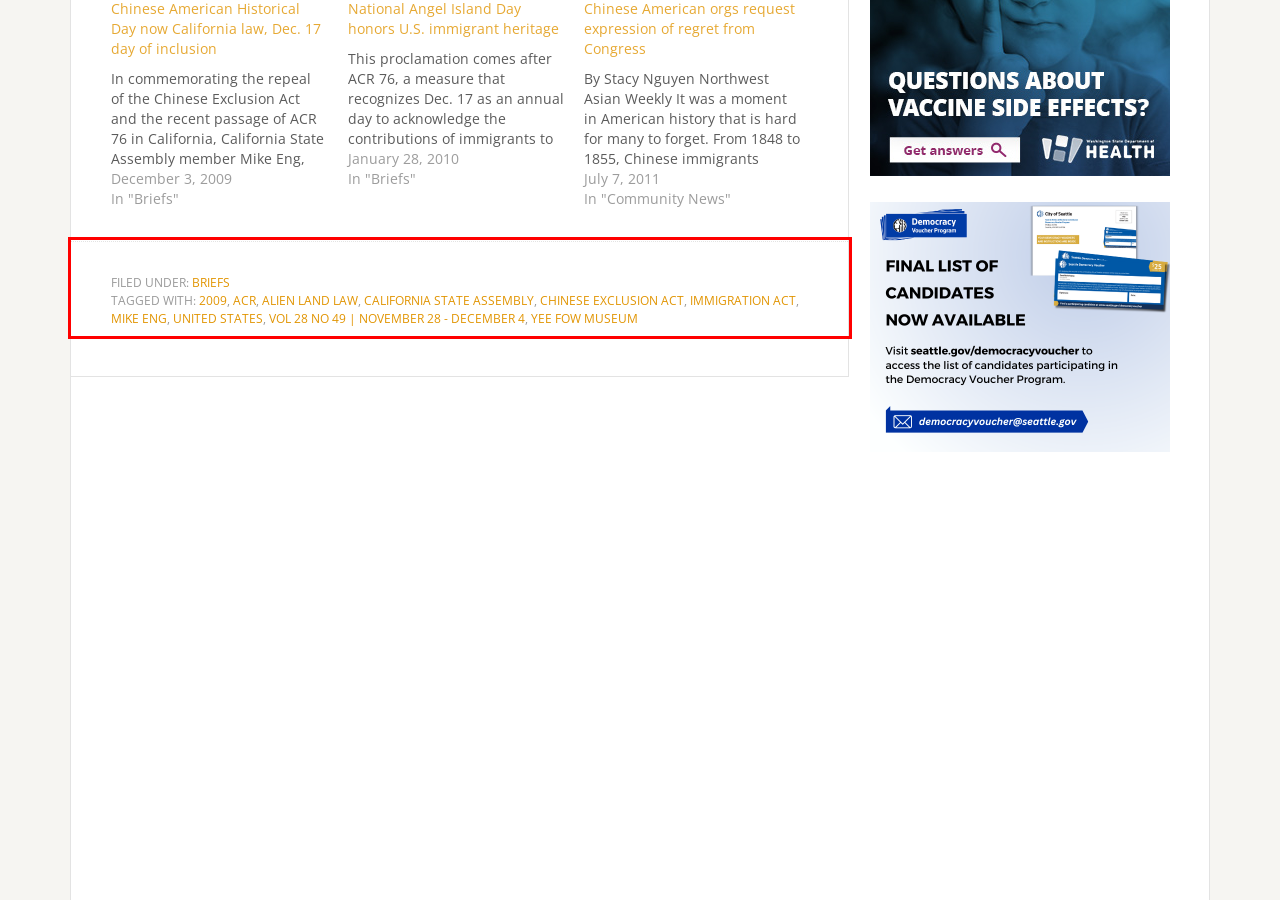You are provided with a screenshot of a webpage featuring a red rectangle bounding box. Extract the text content within this red bounding box using OCR.

FILED UNDER: BRIEFS TAGGED WITH: 2009, ACR, ALIEN LAND LAW, CALIFORNIA STATE ASSEMBLY, CHINESE EXCLUSION ACT, IMMIGRATION ACT, MIKE ENG, UNITED STATES, VOL 28 NO 49 | NOVEMBER 28 - DECEMBER 4, YEE FOW MUSEUM